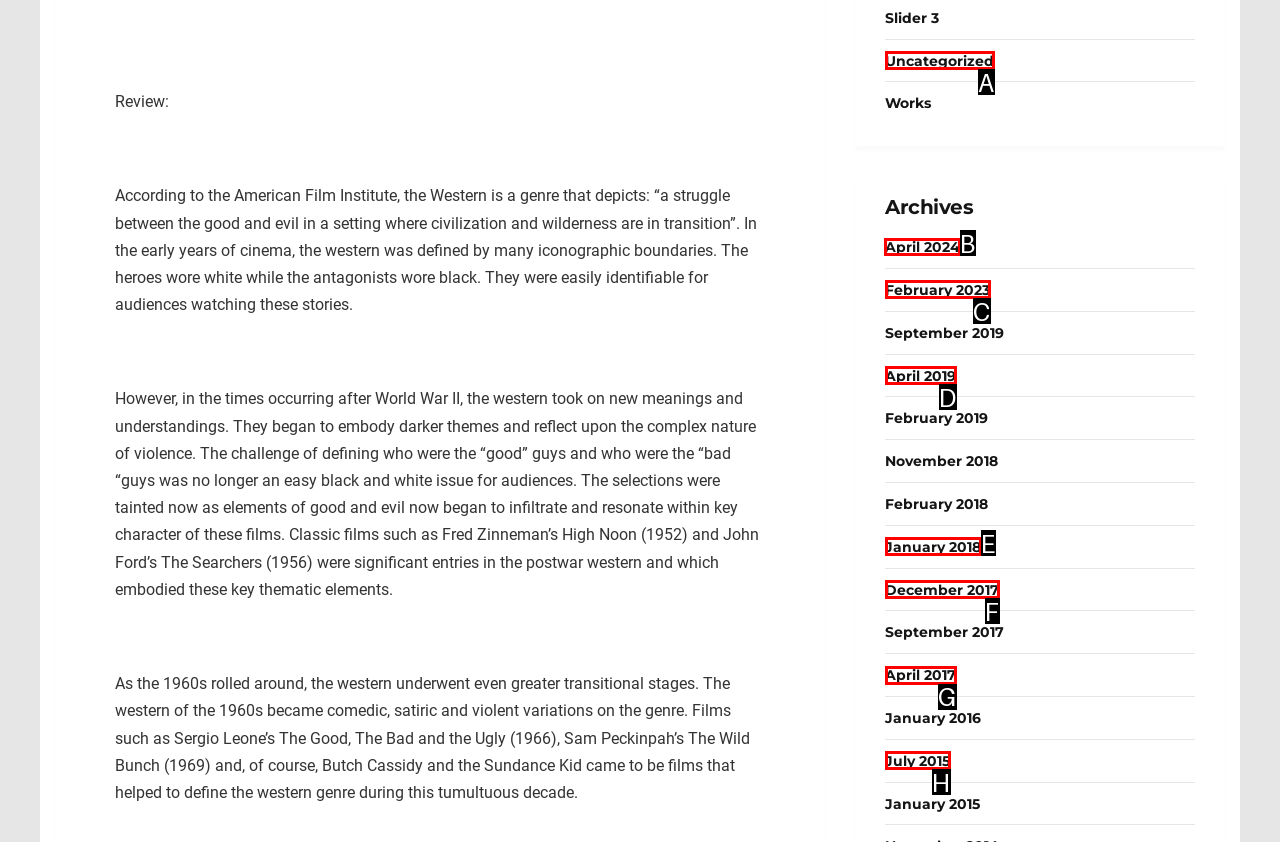Tell me which element should be clicked to achieve the following objective: Select 'April 2024'
Reply with the letter of the correct option from the displayed choices.

B